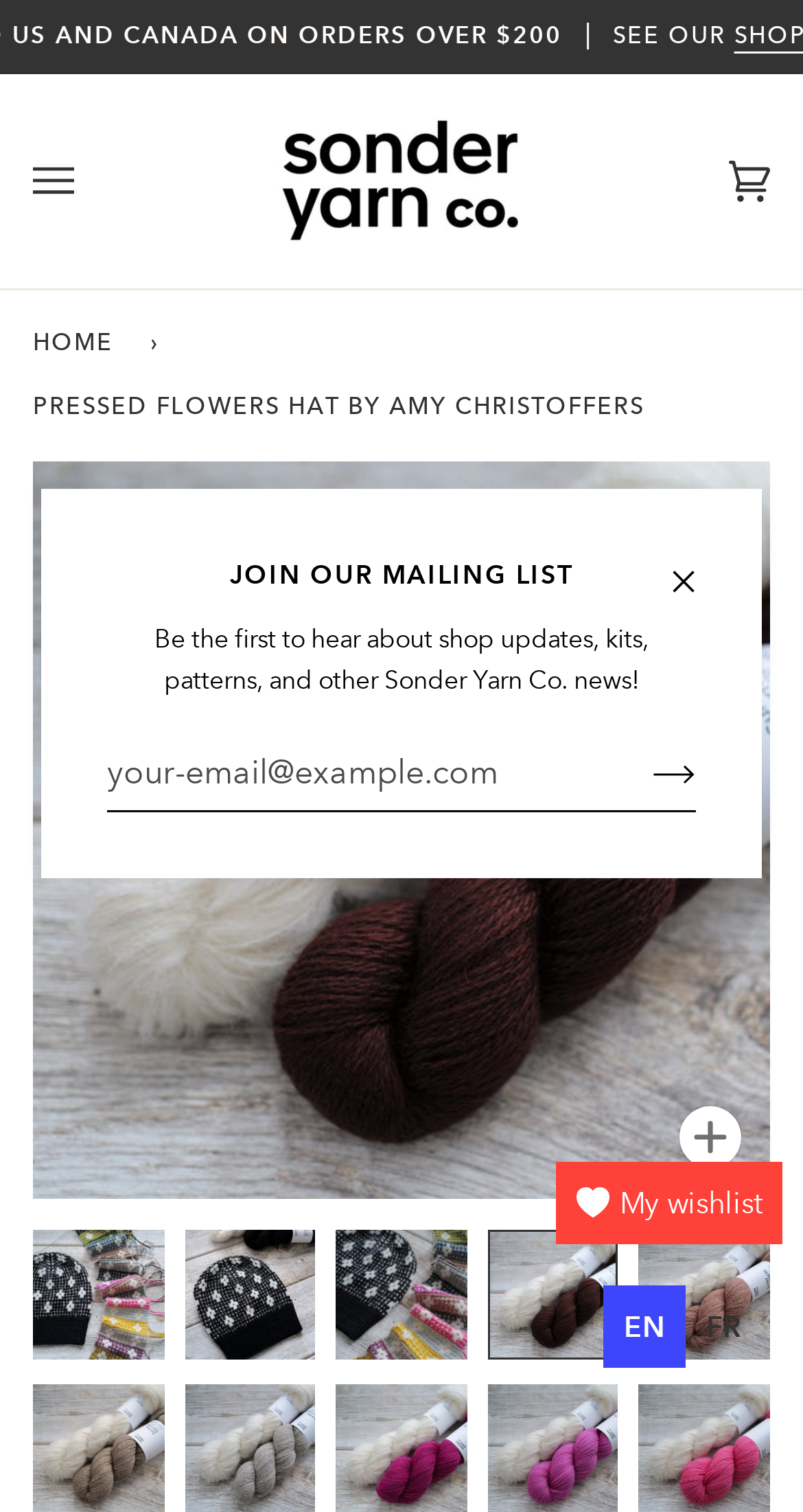Refer to the image and answer the question with as much detail as possible: What is the language currently selected?

The language currently selected can be found in the listbox element with the text 'Language selected: English'. This element is located at the bottom of the webpage and indicates that the language currently selected is English.